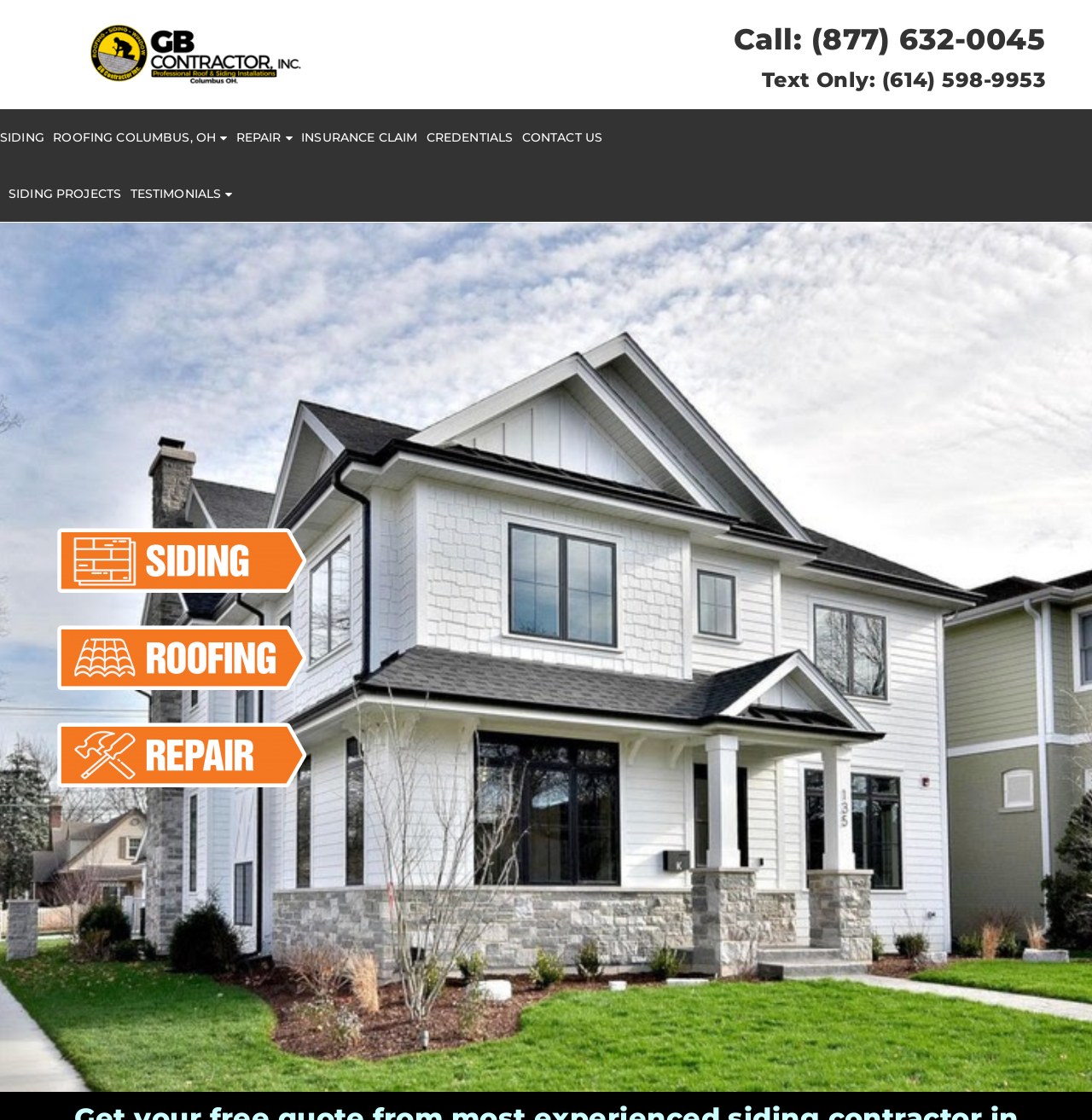Please indicate the bounding box coordinates of the element's region to be clicked to achieve the instruction: "Call the phone number". Provide the coordinates as four float numbers between 0 and 1, i.e., [left, top, right, bottom].

[0.672, 0.018, 0.957, 0.052]